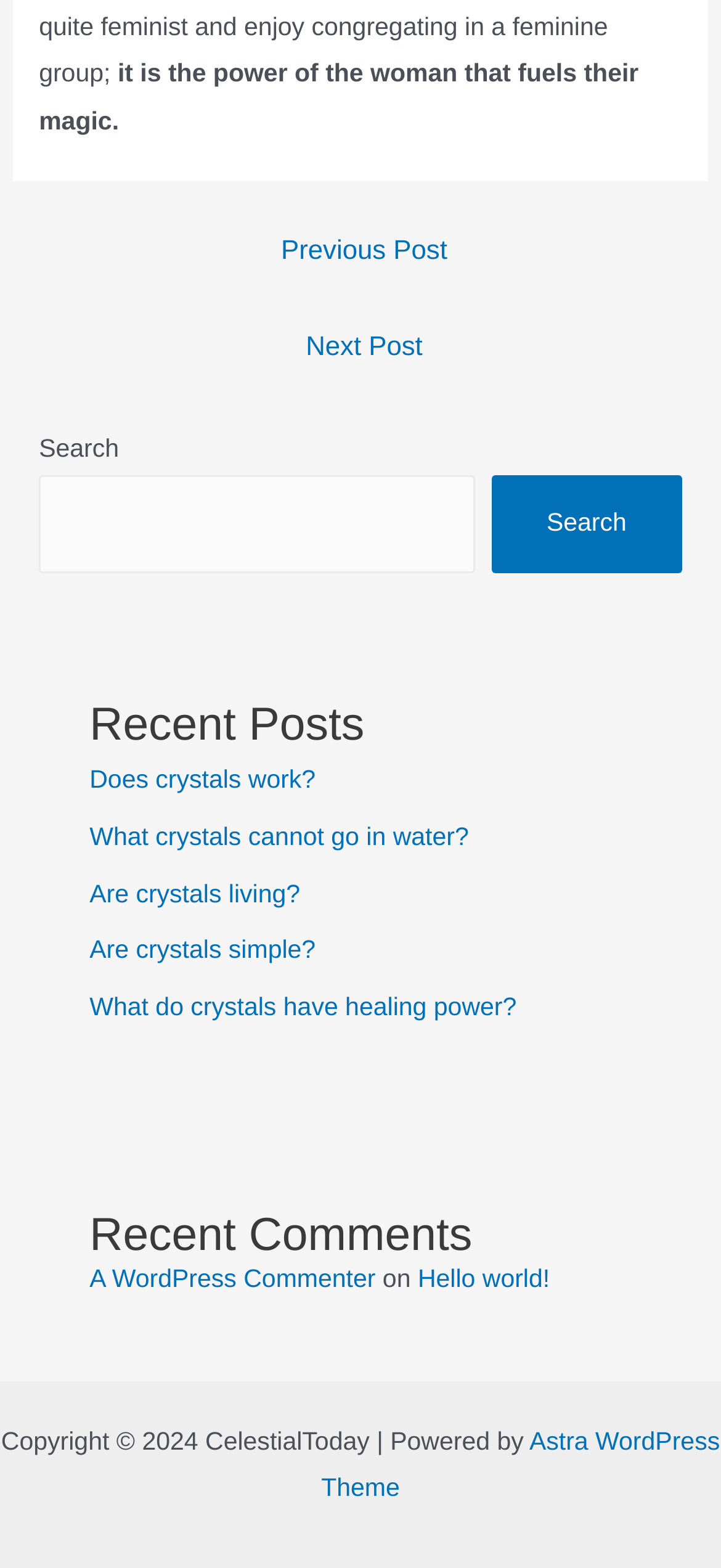Please find the bounding box coordinates of the element's region to be clicked to carry out this instruction: "Go to previous post".

[0.024, 0.143, 0.986, 0.183]